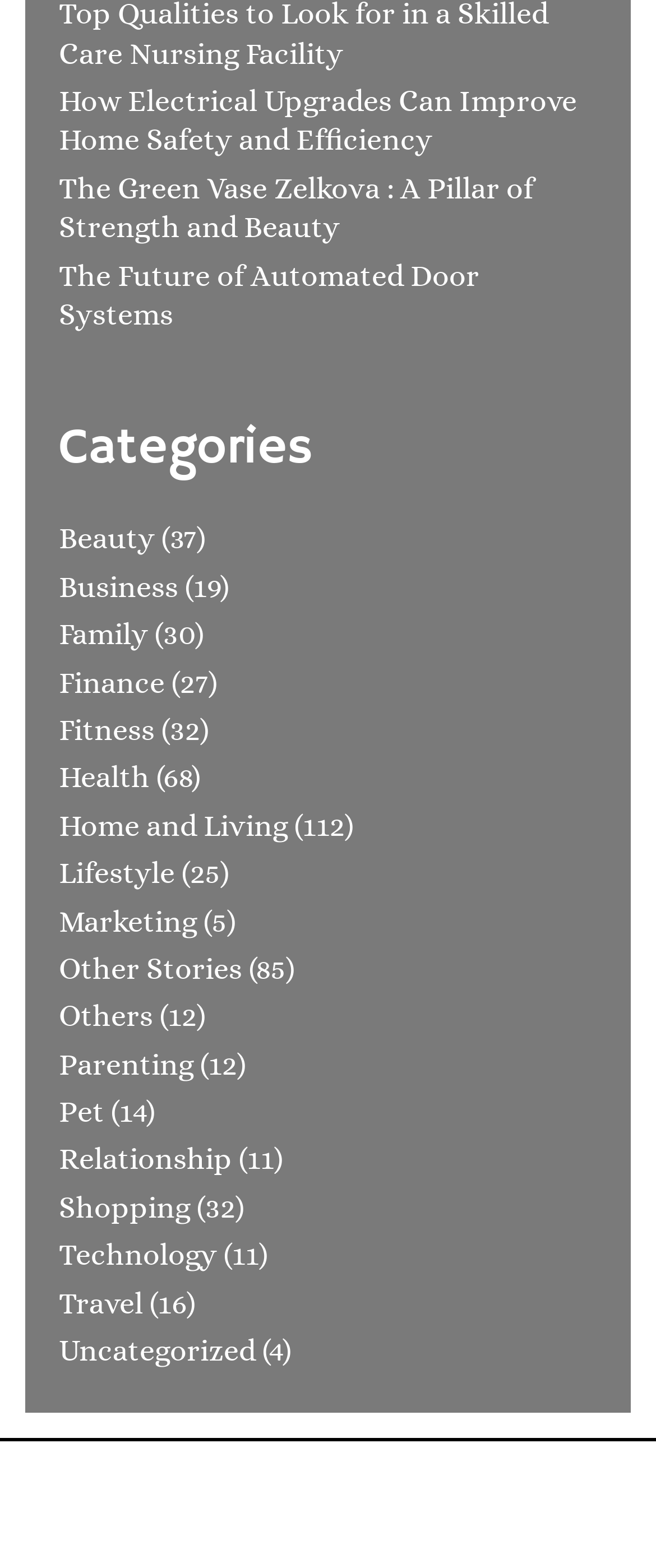Please specify the bounding box coordinates of the clickable section necessary to execute the following command: "View the category of Beauty".

[0.09, 0.333, 0.236, 0.354]